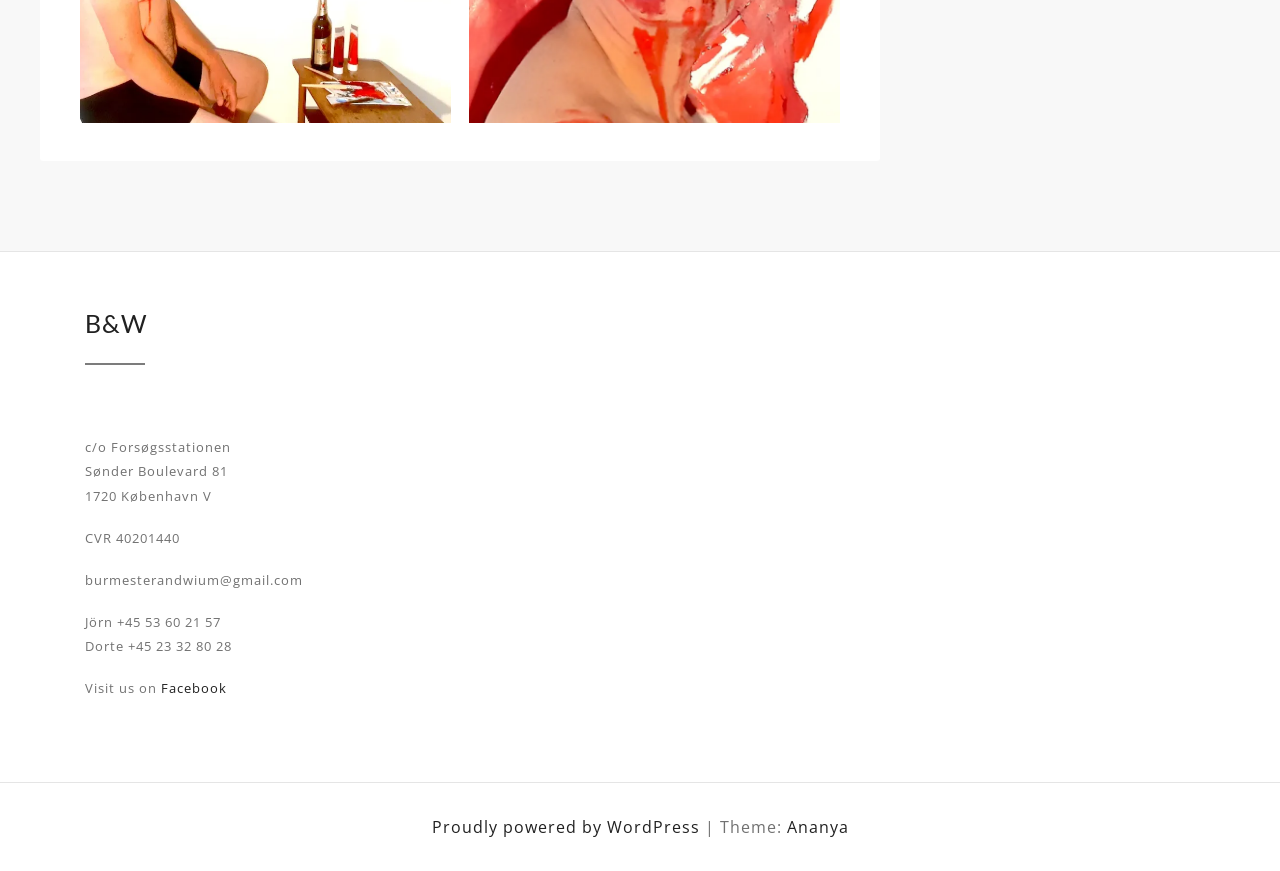Provide the bounding box coordinates for the UI element described in this sentence: "Proudly powered by WordPress". The coordinates should be four float values between 0 and 1, i.e., [left, top, right, bottom].

[0.337, 0.937, 0.55, 0.962]